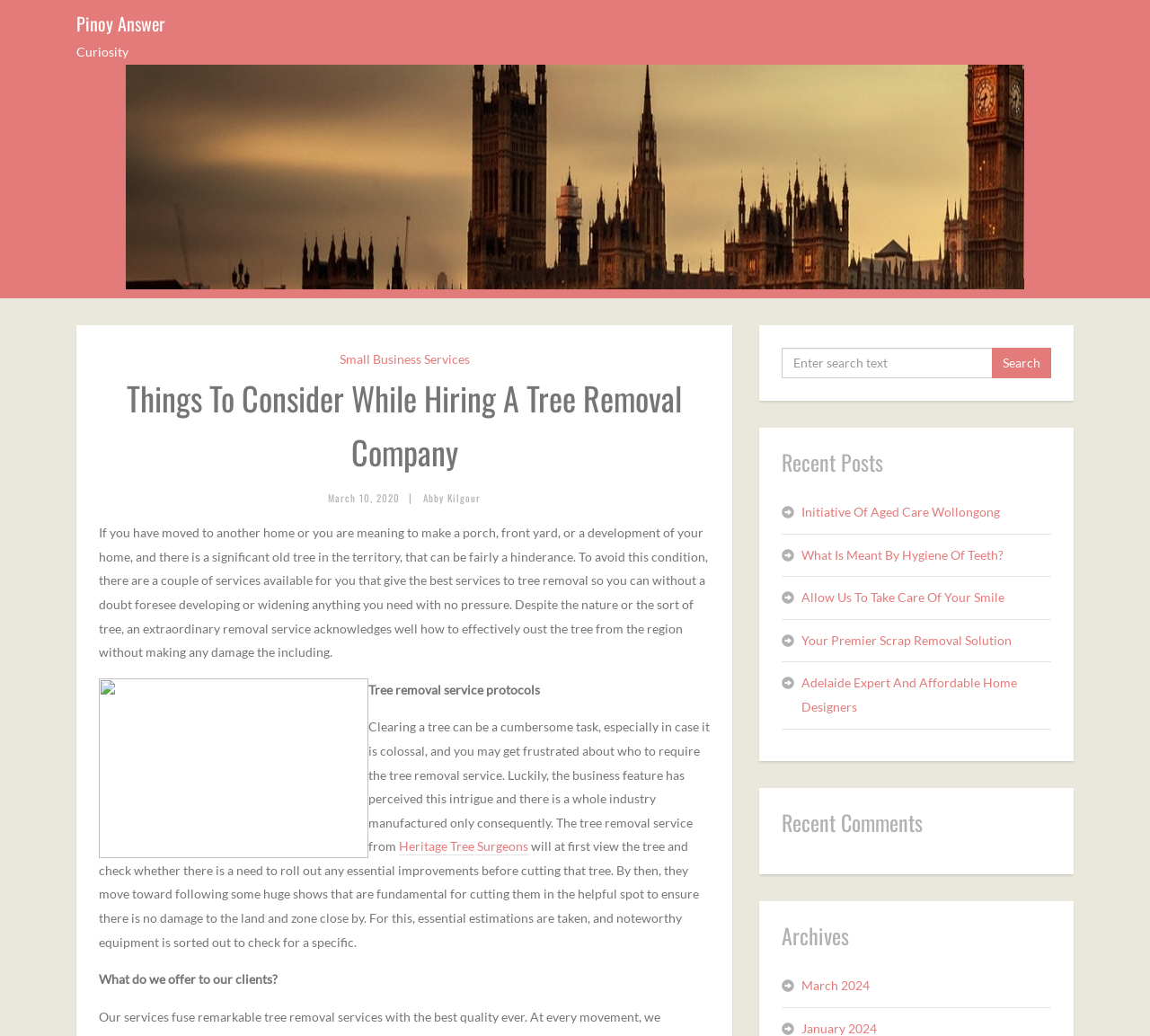Can you find and generate the webpage's heading?

Things To Consider While Hiring A Tree Removal Company